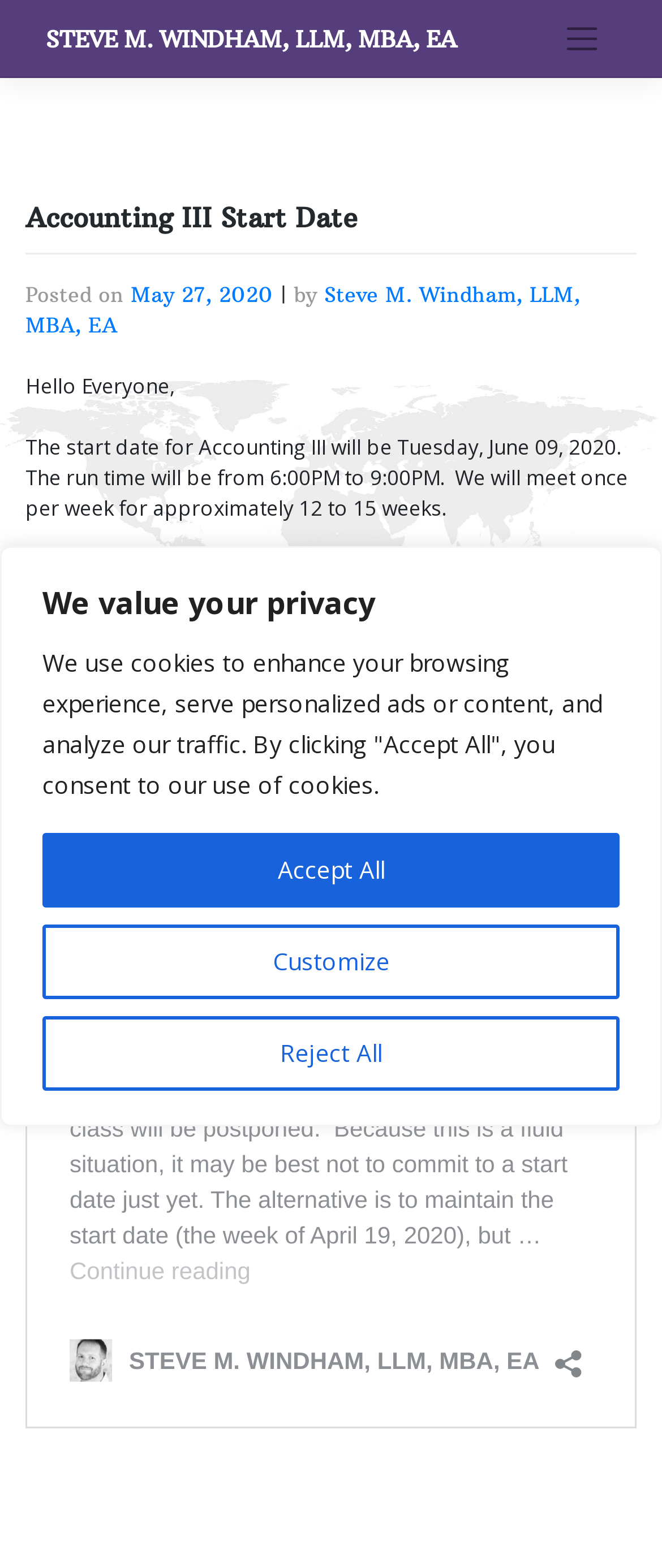Your task is to extract the text of the main heading from the webpage.

Accounting III Start Date